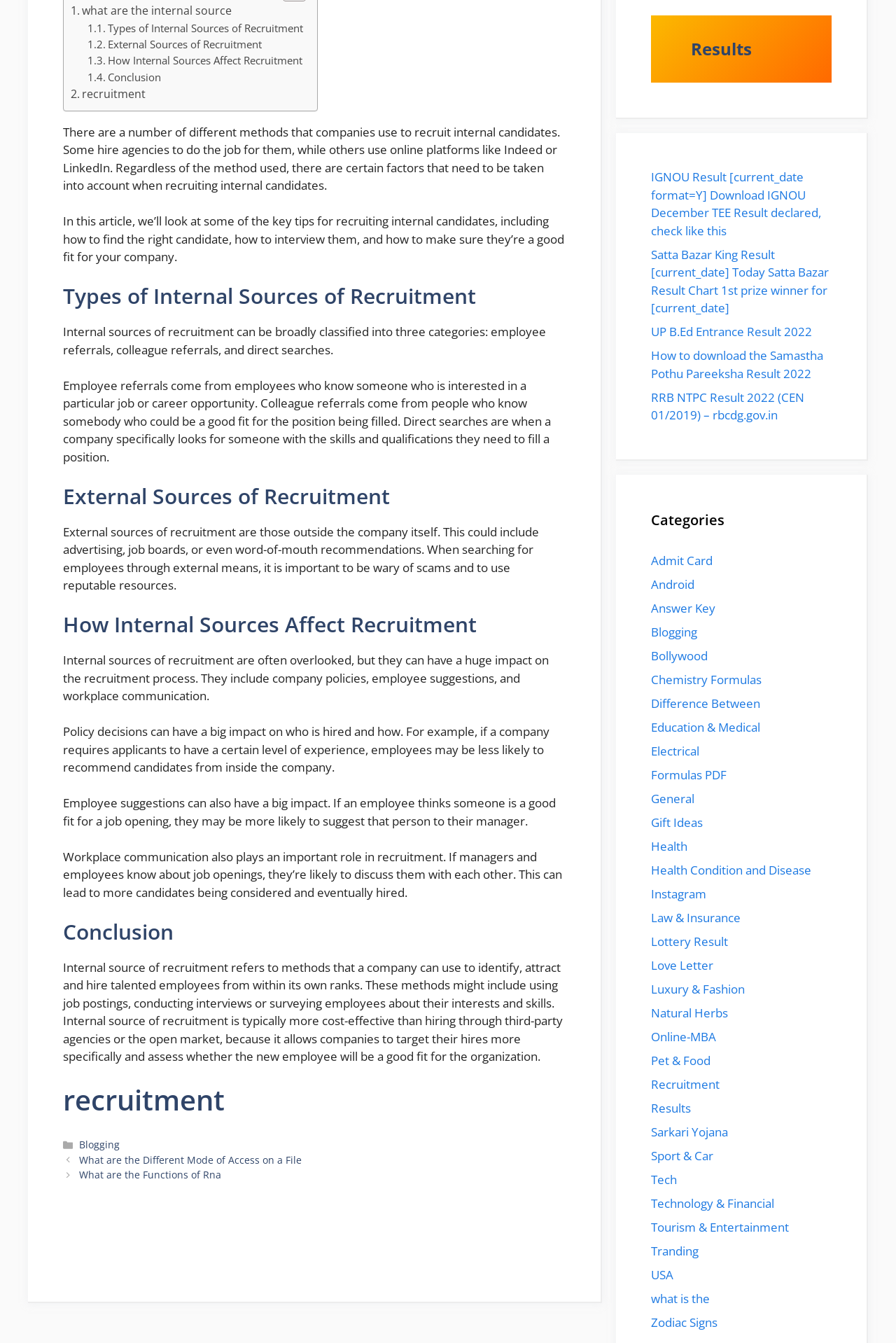Show me the bounding box coordinates of the clickable region to achieve the task as per the instruction: "Check the 'Results' section".

[0.727, 0.012, 0.928, 0.062]